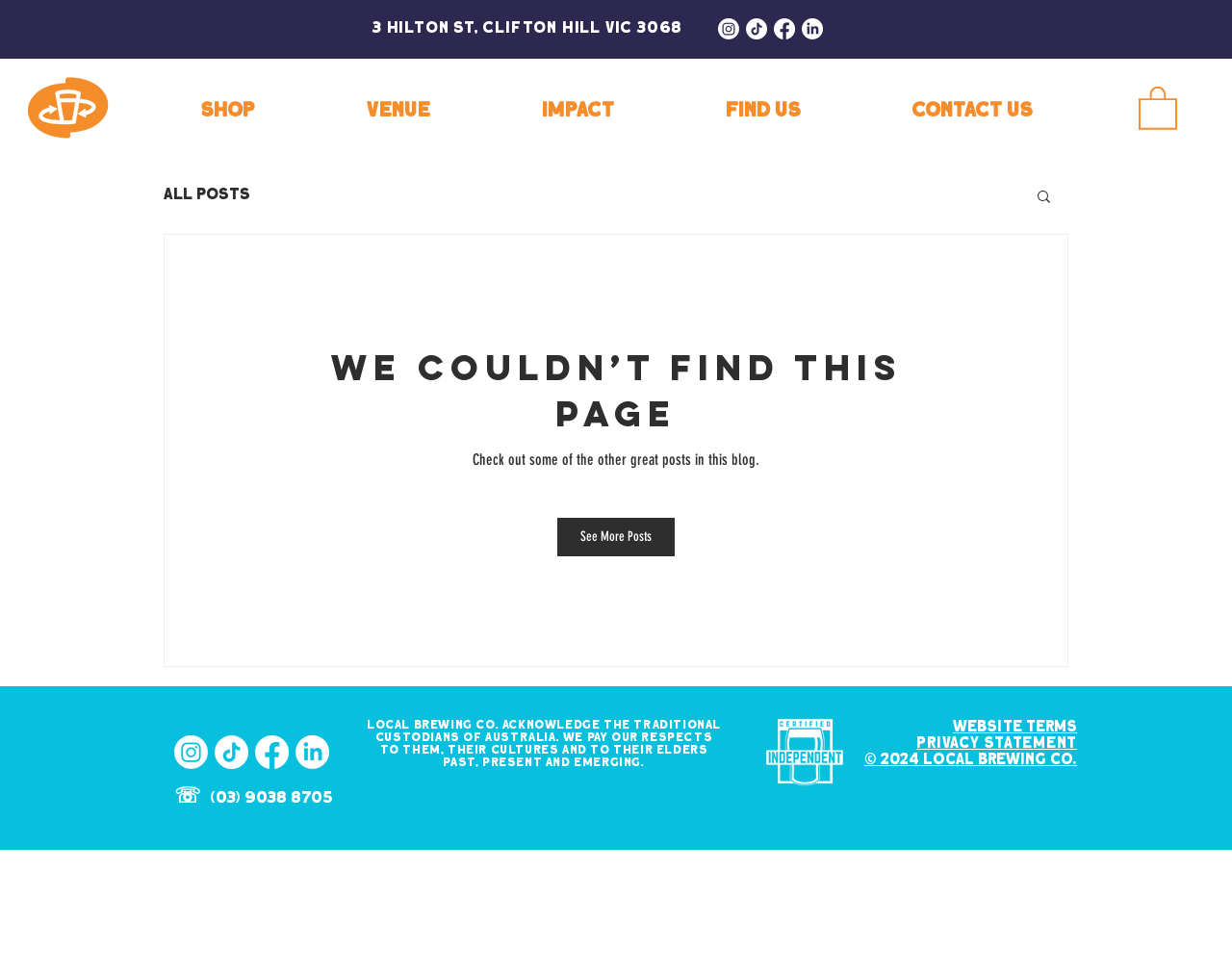Identify the bounding box coordinates of the area that should be clicked in order to complete the given instruction: "Check out the IMPACT page". The bounding box coordinates should be four float numbers between 0 and 1, i.e., [left, top, right, bottom].

[0.405, 0.098, 0.488, 0.123]